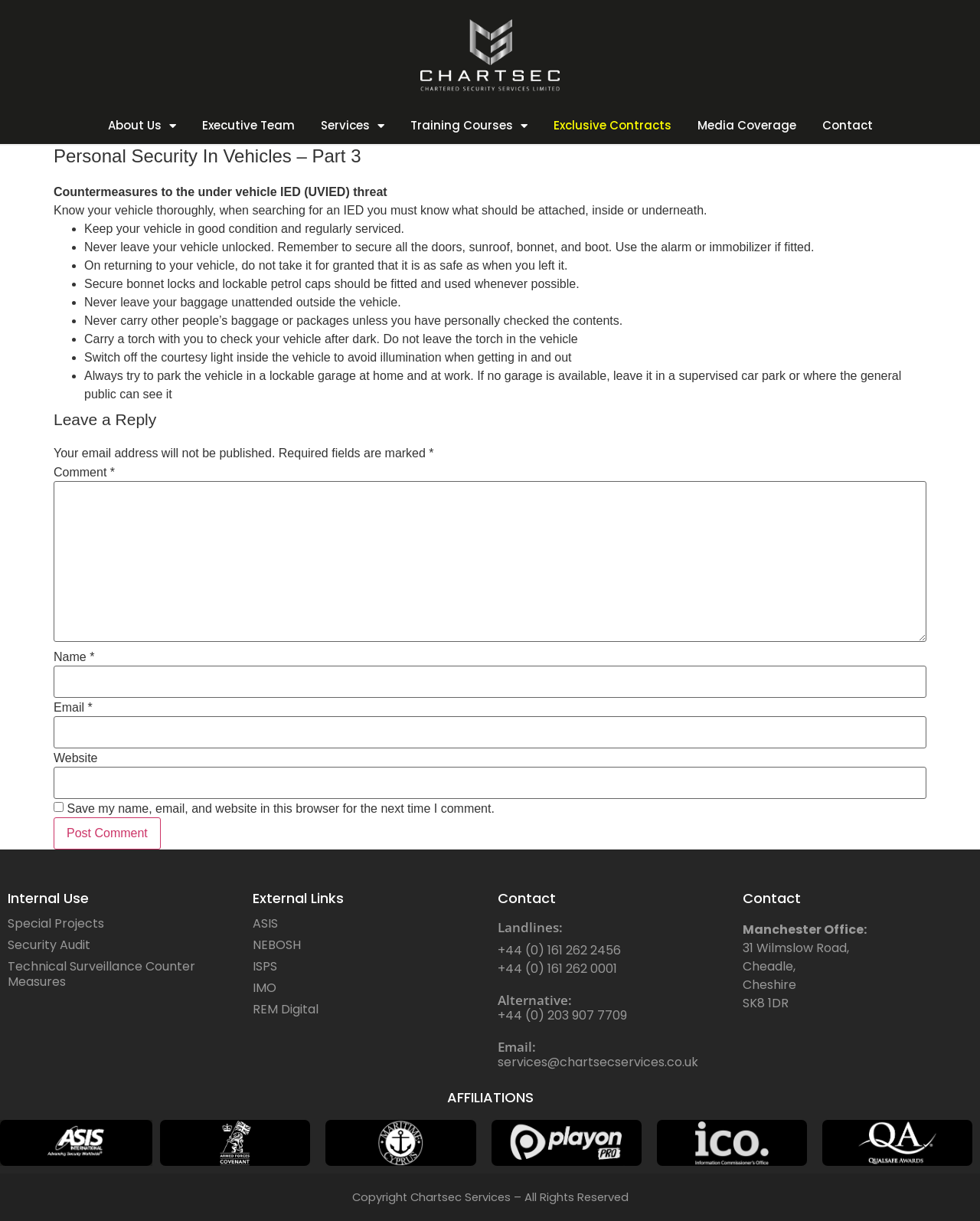Determine the bounding box coordinates of the UI element described by: "ASIS".

[0.258, 0.748, 0.492, 0.765]